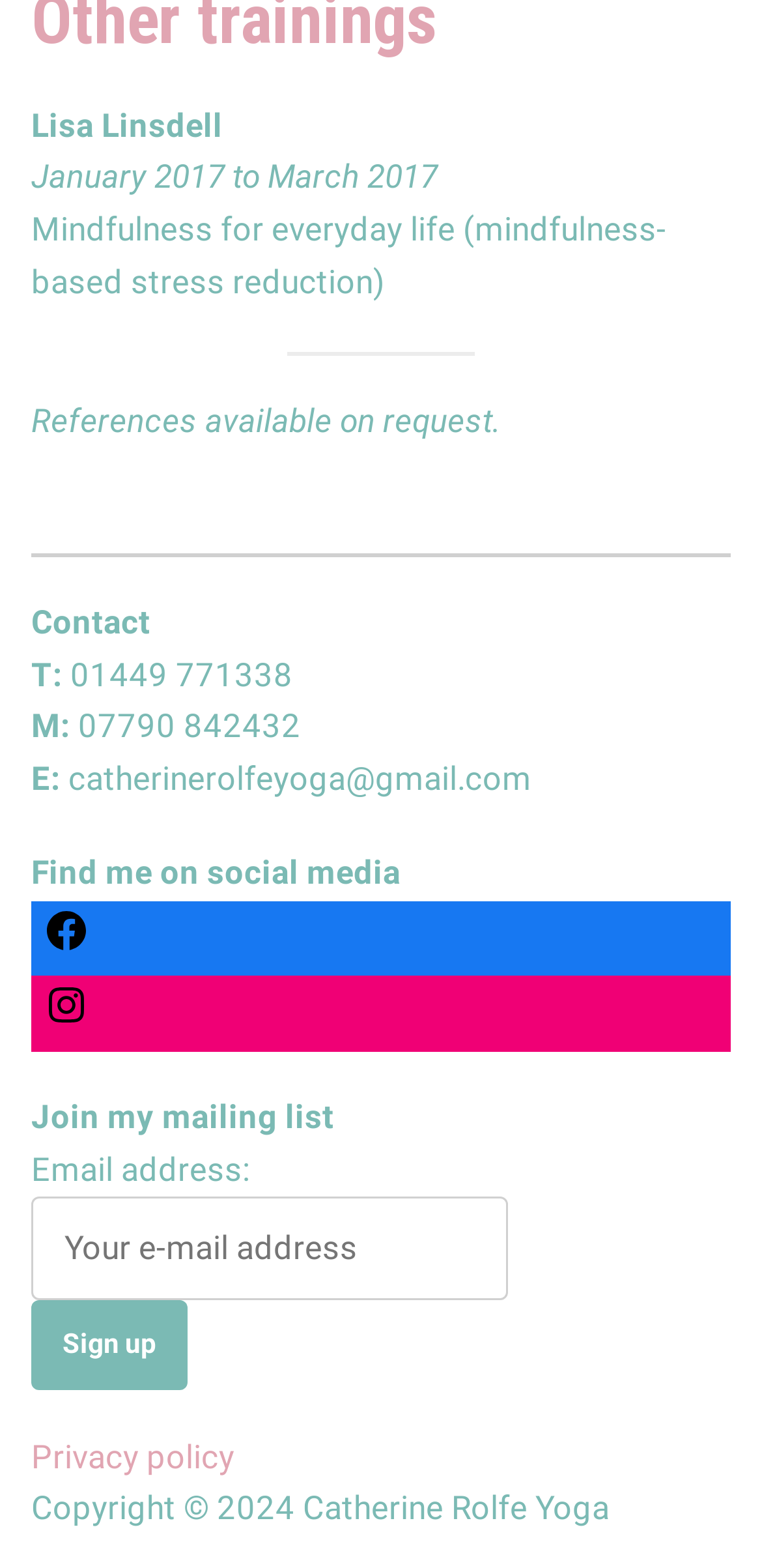Identify the bounding box of the UI element described as follows: "Privacy policy". Provide the coordinates as four float numbers in the range of 0 to 1 [left, top, right, bottom].

[0.041, 0.917, 0.308, 0.941]